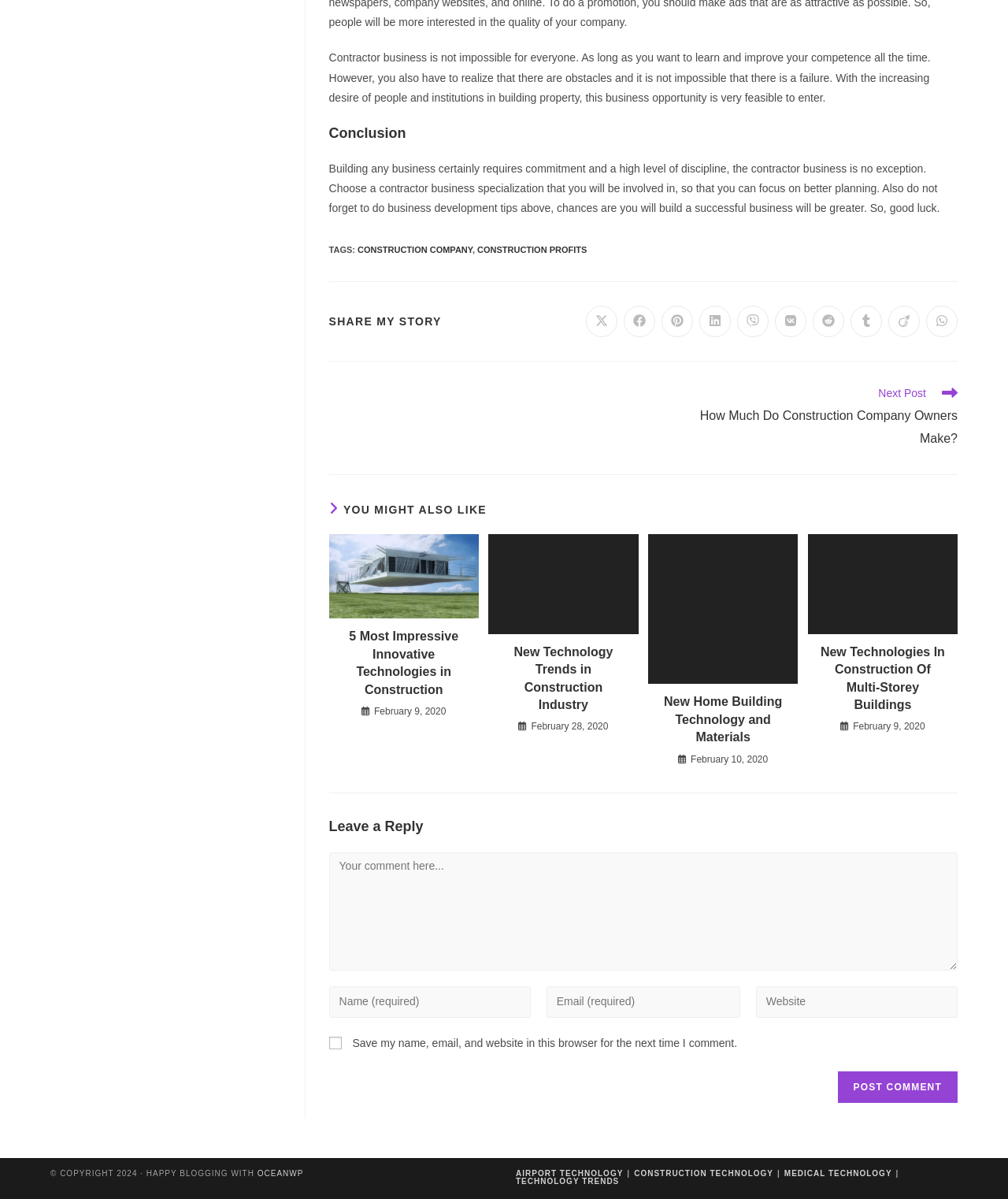Please provide a short answer using a single word or phrase for the question:
How many related articles are displayed?

4